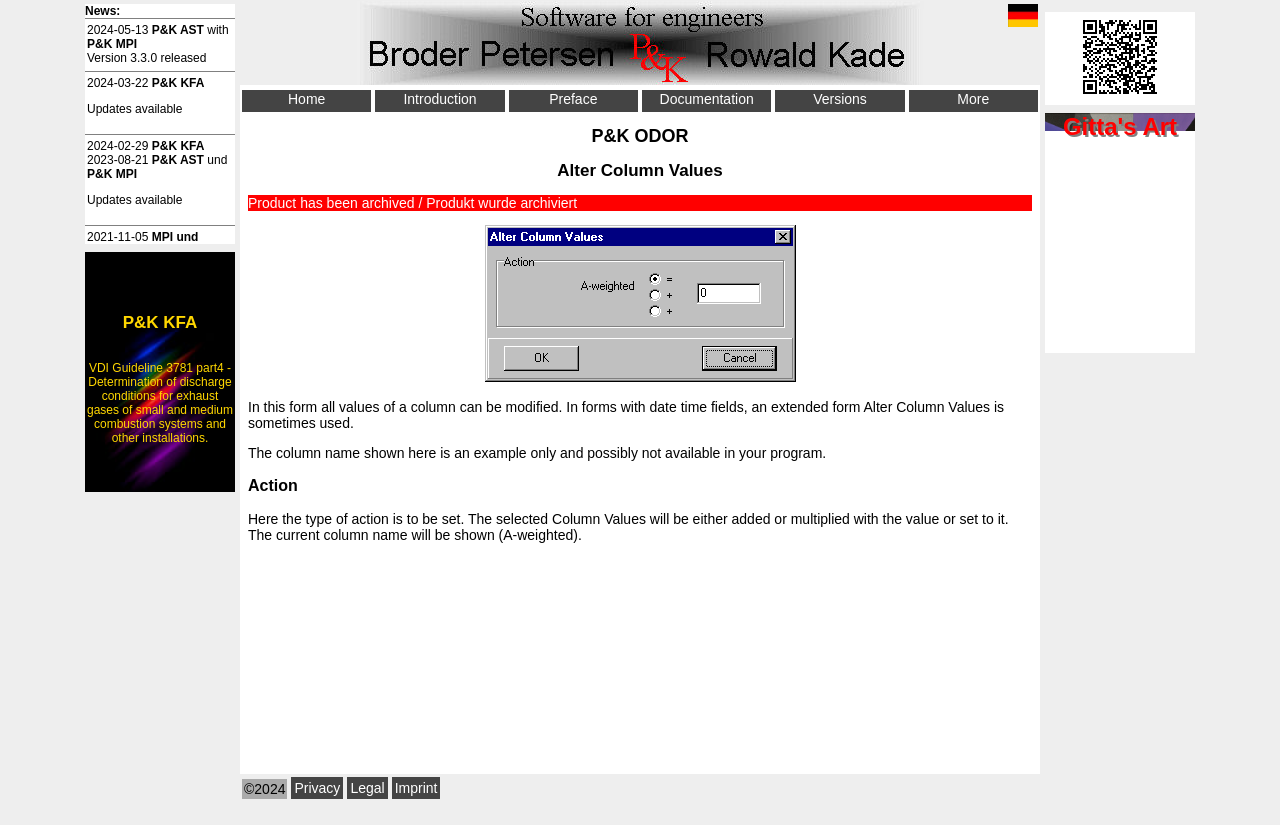Please identify the bounding box coordinates of the clickable area that will allow you to execute the instruction: "Get a quote for industrial sectional doors".

None